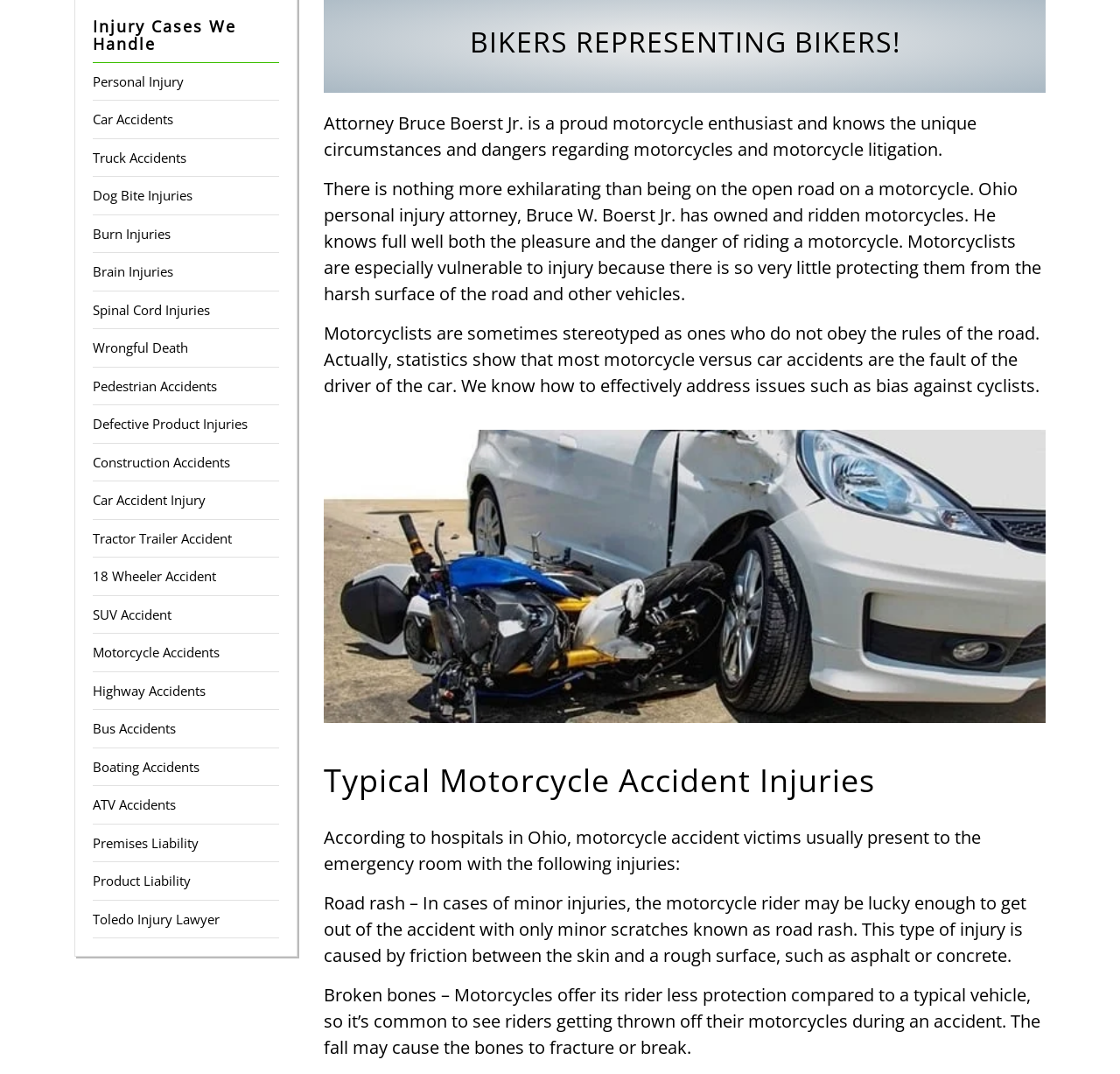Locate the UI element described as follows: "Car Accident Injury". Return the bounding box coordinates as four float numbers between 0 and 1 in the order [left, top, right, bottom].

[0.083, 0.458, 0.184, 0.474]